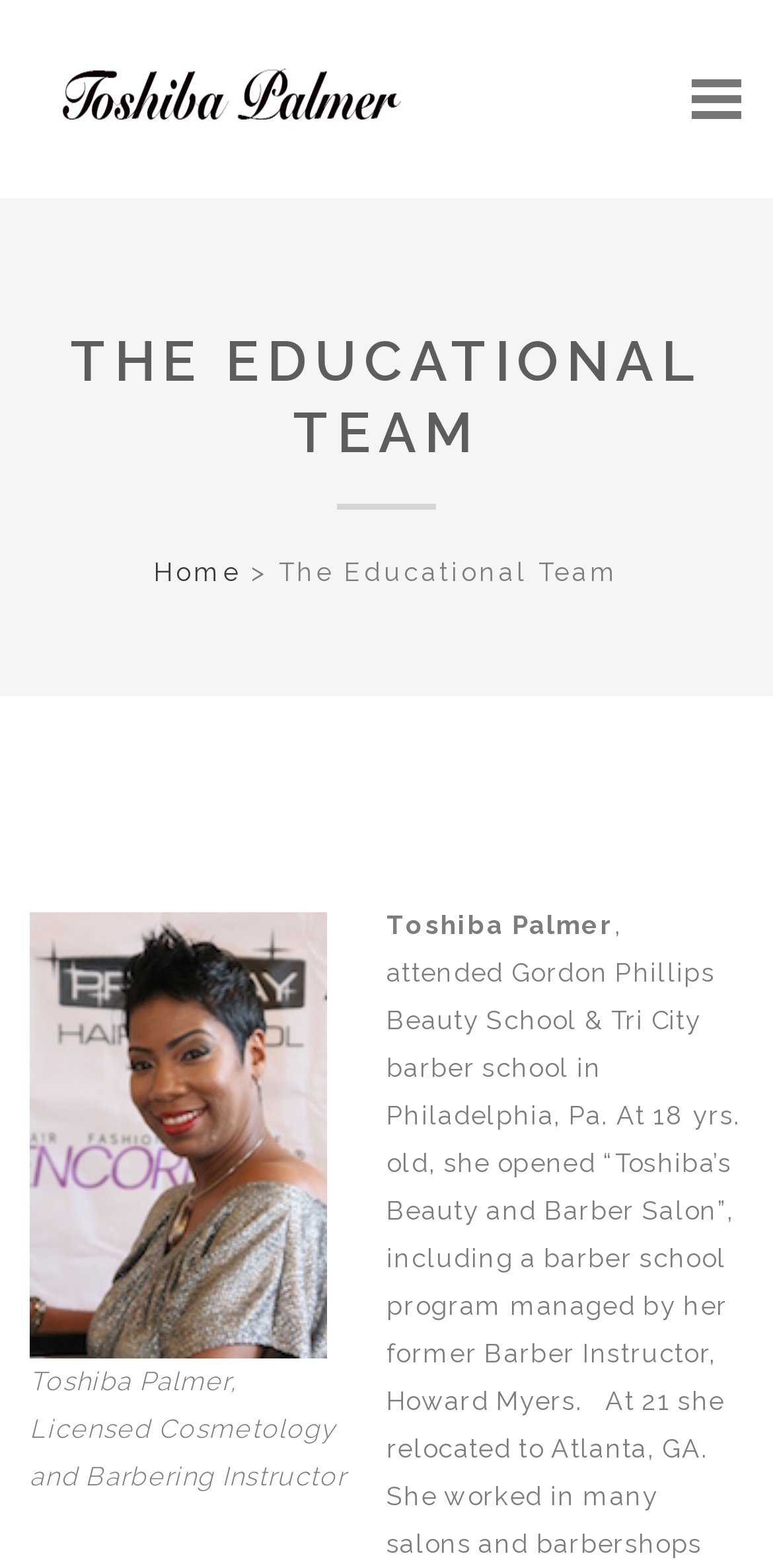Give a complete and precise description of the webpage's appearance.

The webpage is about "The Educational Team Toshiba Palmer". At the top left corner, there is a logo image with a link, which is focused. Below the logo, there is a large heading that reads "THE EDUCATIONAL TEAM" with a link. 

To the right of the logo, there is a navigation menu with a link to "Home" followed by a greater-than symbol. Next to the symbol, the text "The Educational Team" is displayed.

Below the navigation menu, there is an image of Toshiba Palmer. Underneath the image, a paragraph of text describes Toshiba Palmer as a "Licensed Cosmetology and Barbering Instructor".